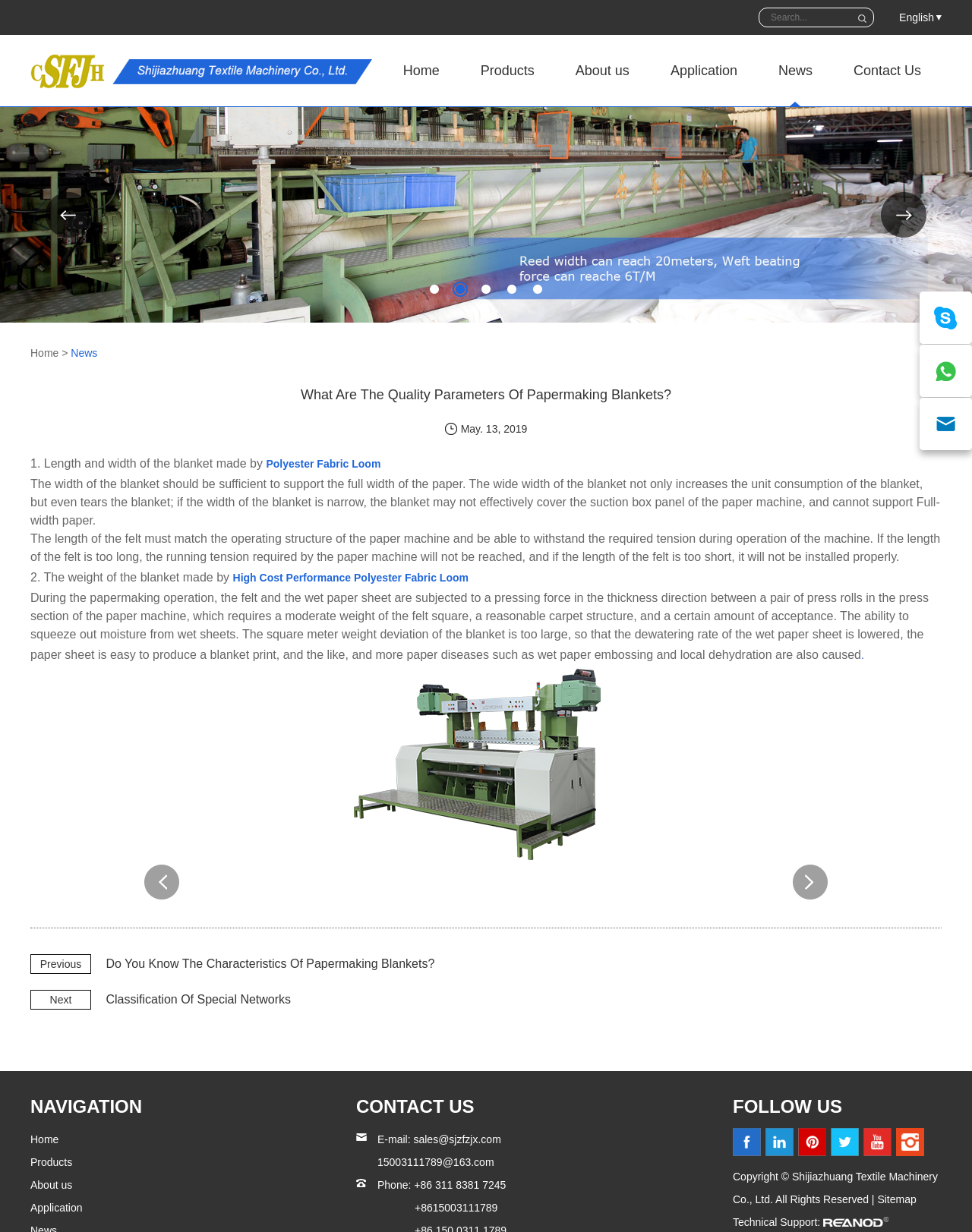Identify the bounding box coordinates of the specific part of the webpage to click to complete this instruction: "Contact us".

[0.857, 0.028, 0.969, 0.086]